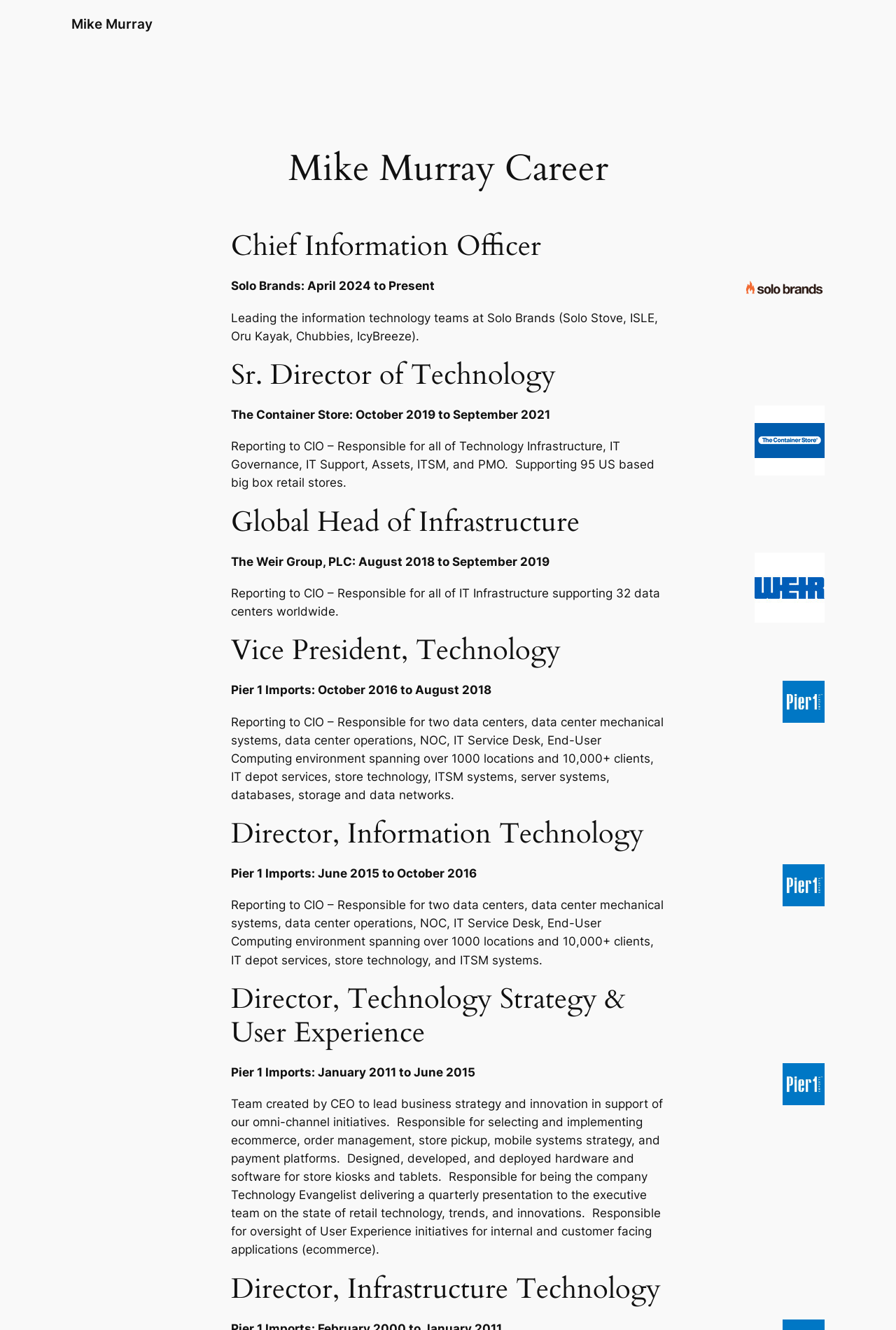Give the bounding box coordinates for this UI element: "alt="WEIR"". The coordinates should be four float numbers between 0 and 1, arranged as [left, top, right, bottom].

[0.842, 0.442, 0.92, 0.452]